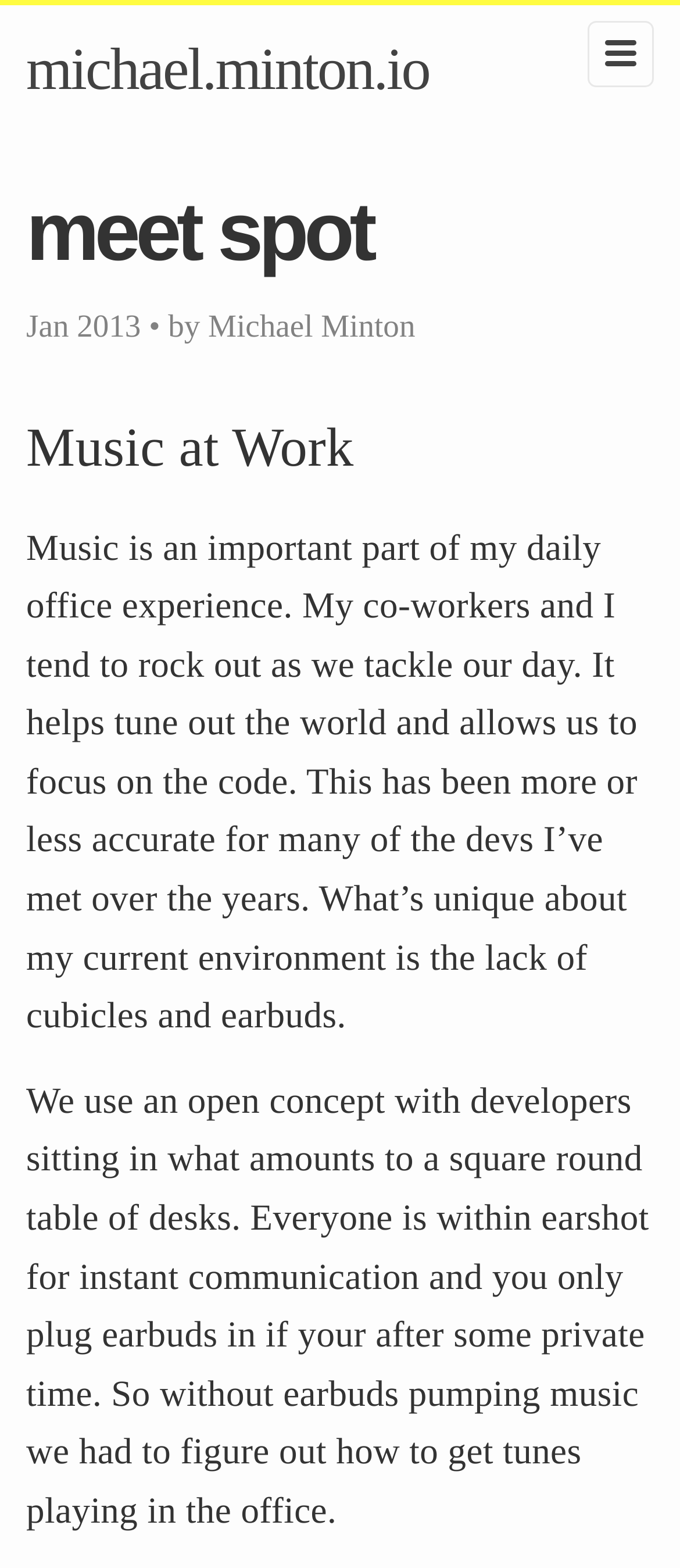Answer the question with a single word or phrase: 
What is the date mentioned in the webpage?

Jan 2013